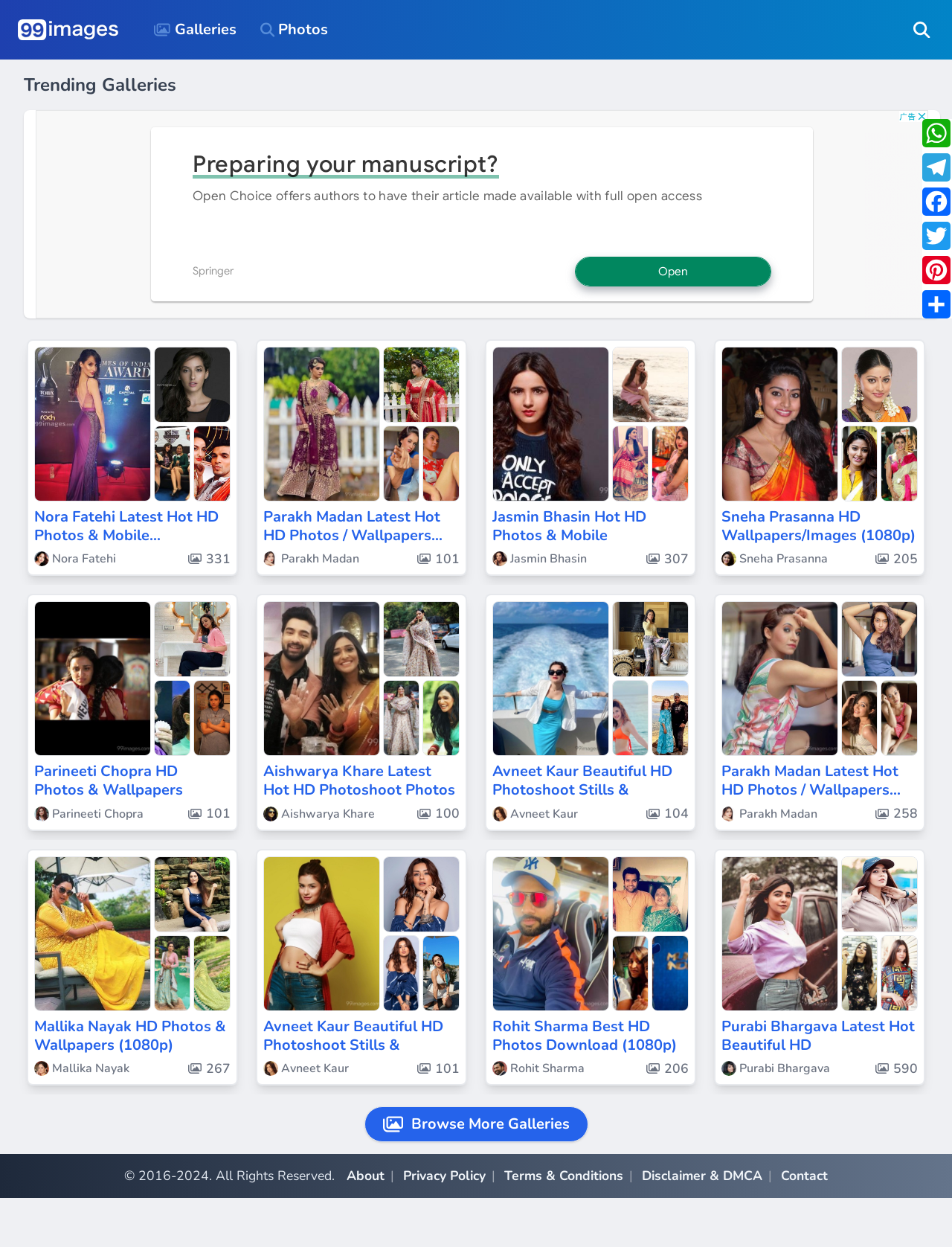Can you specify the bounding box coordinates for the region that should be clicked to fulfill this instruction: "Explore Sneha Prasanna's HD wallpapers and images".

[0.758, 0.278, 0.88, 0.402]